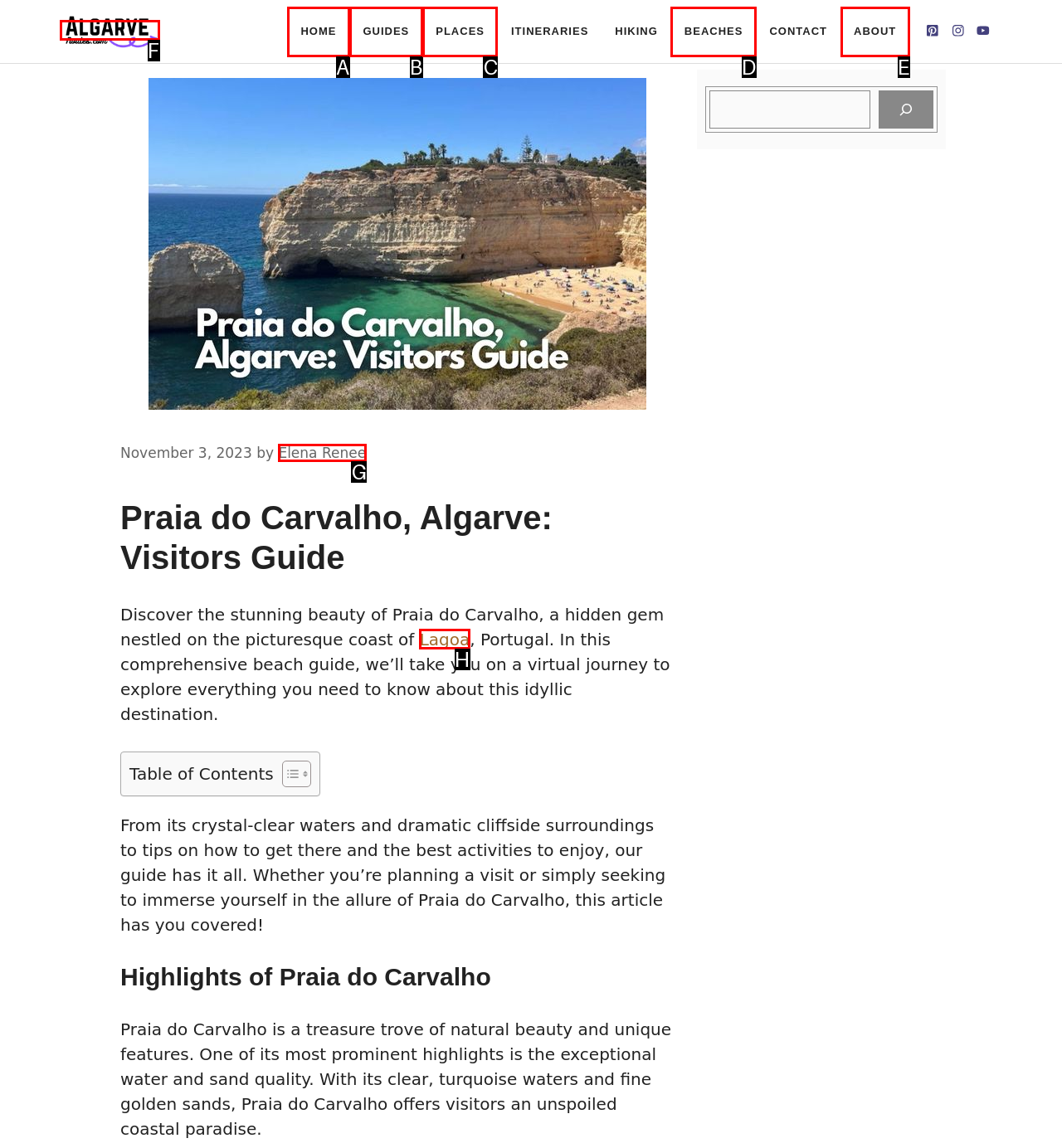Pick the HTML element that should be clicked to execute the task: Click on the 'Elena Renee' link
Respond with the letter corresponding to the correct choice.

G